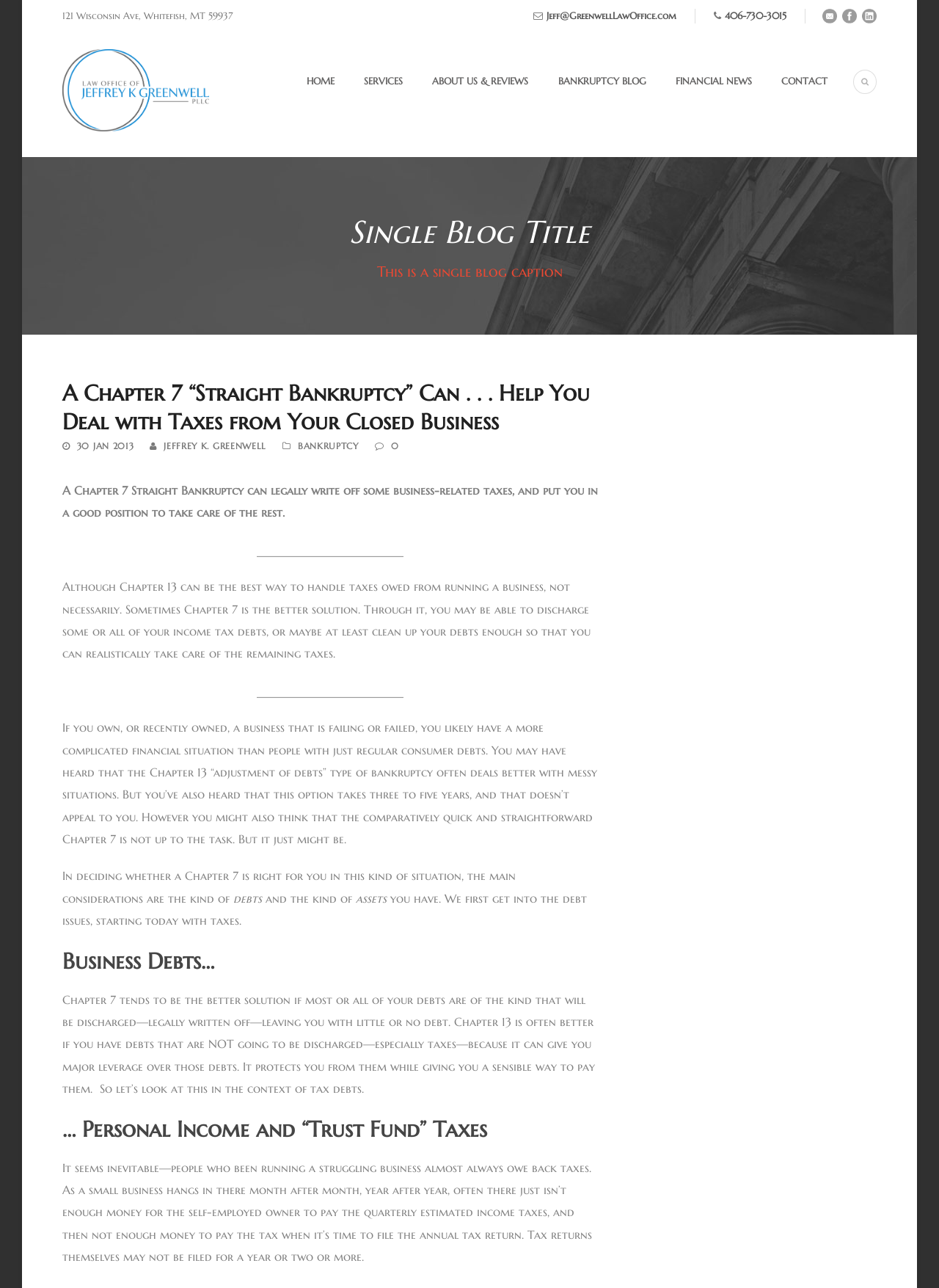Identify the bounding box coordinates for the element you need to click to achieve the following task: "Click the '406-730-3015' phone number link". Provide the bounding box coordinates as four float numbers between 0 and 1, in the form [left, top, right, bottom].

[0.772, 0.007, 0.838, 0.017]